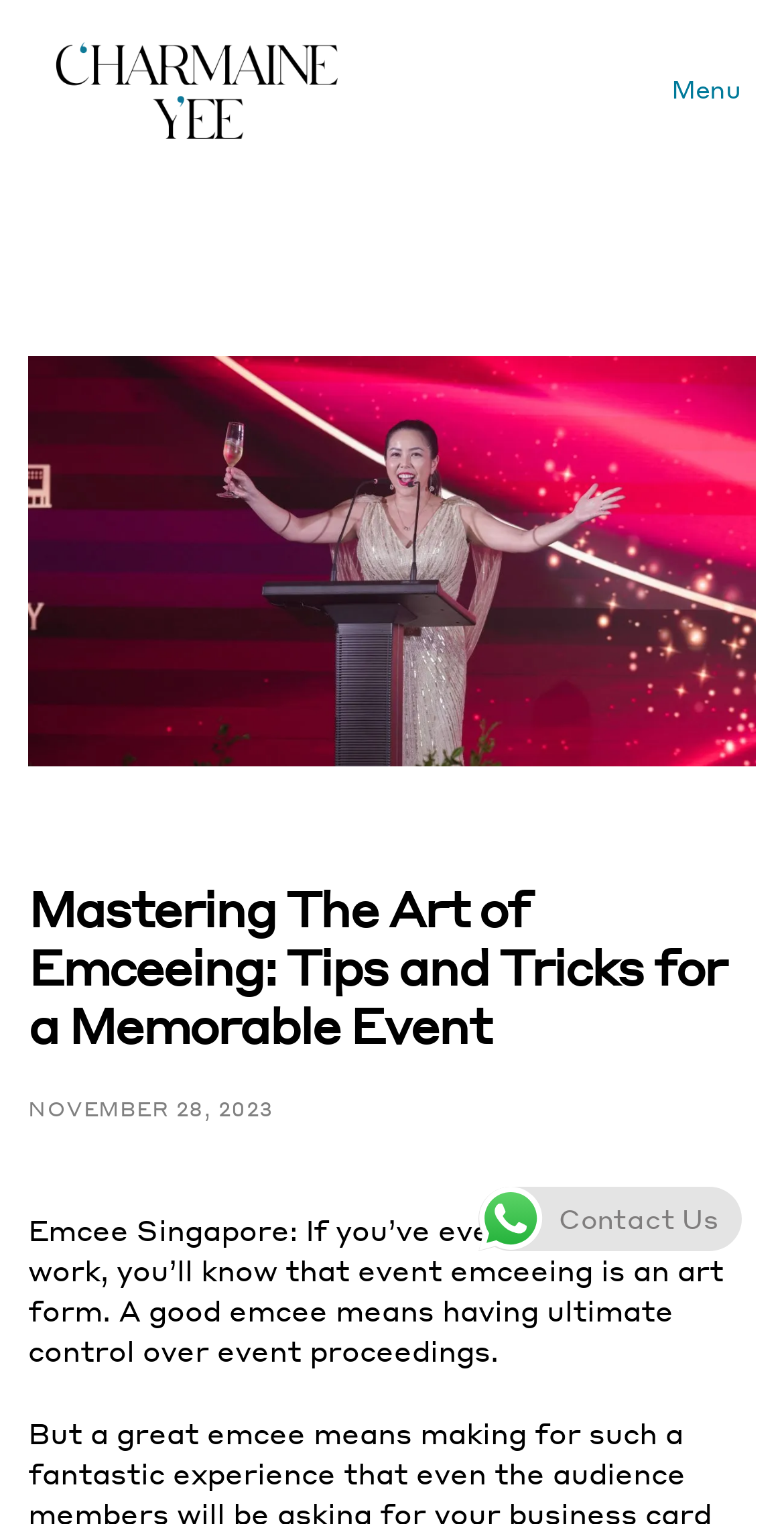What is the action suggested by the 'Contact Us' button?
Utilize the information in the image to give a detailed answer to the question.

The 'Contact Us' button suggests that the user can reach out to the emcee or the organization for further information or inquiry.